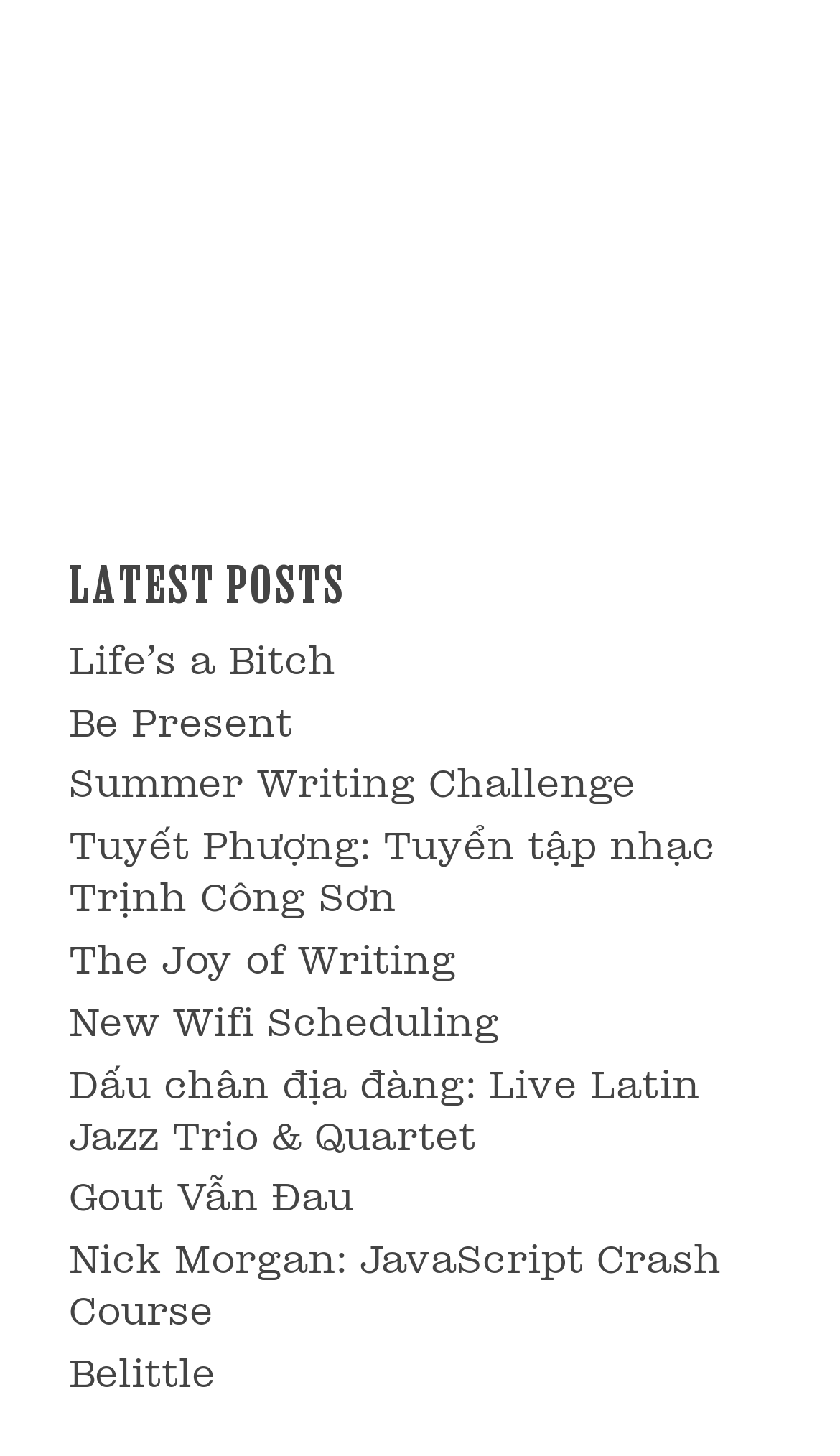Please find the bounding box for the UI component described as follows: "Belittle".

[0.082, 0.929, 0.256, 0.957]